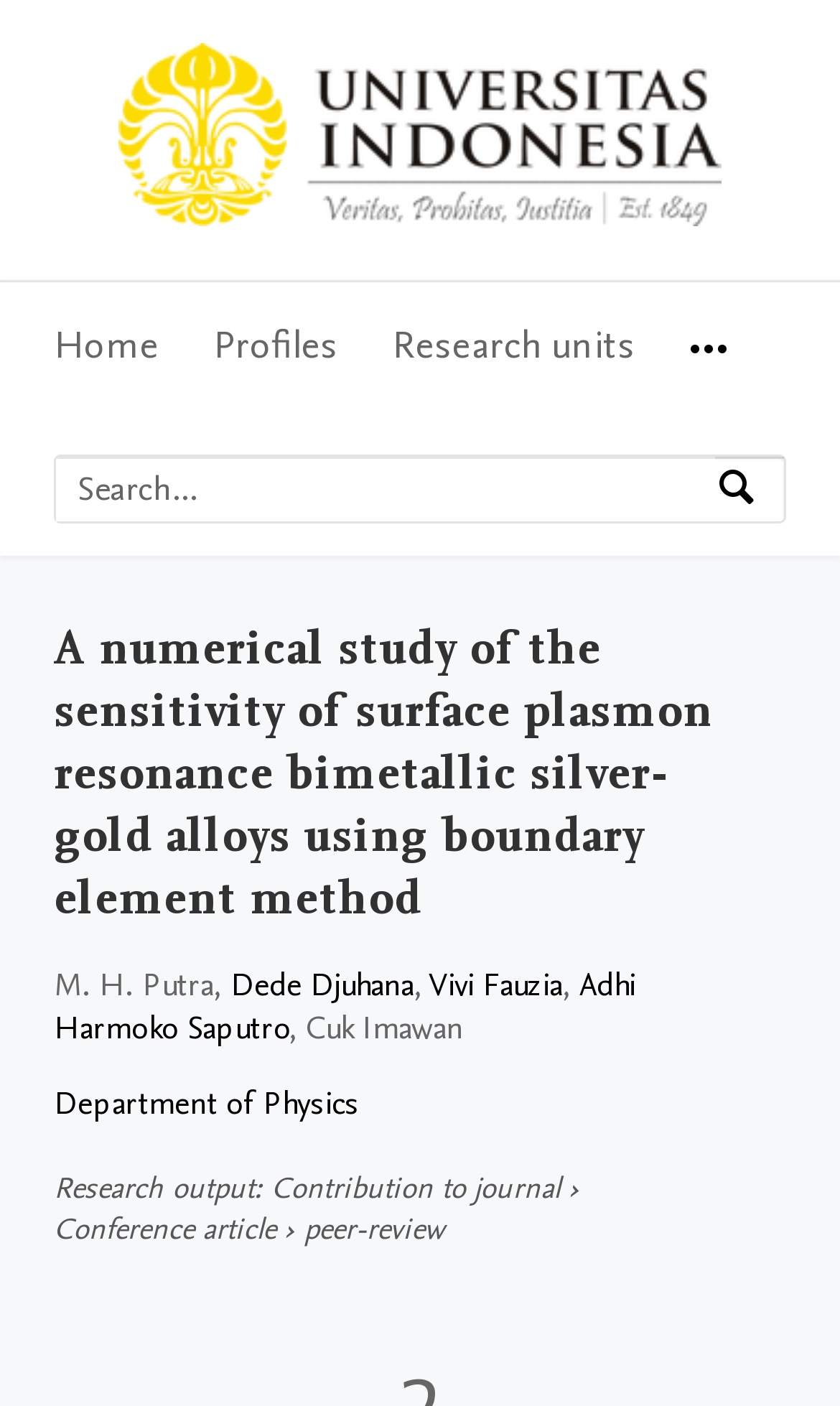Using the format (top-left x, top-left y, bottom-right x, bottom-right y), provide the bounding box coordinates for the described UI element. All values should be floating point numbers between 0 and 1: Research units

[0.467, 0.201, 0.756, 0.294]